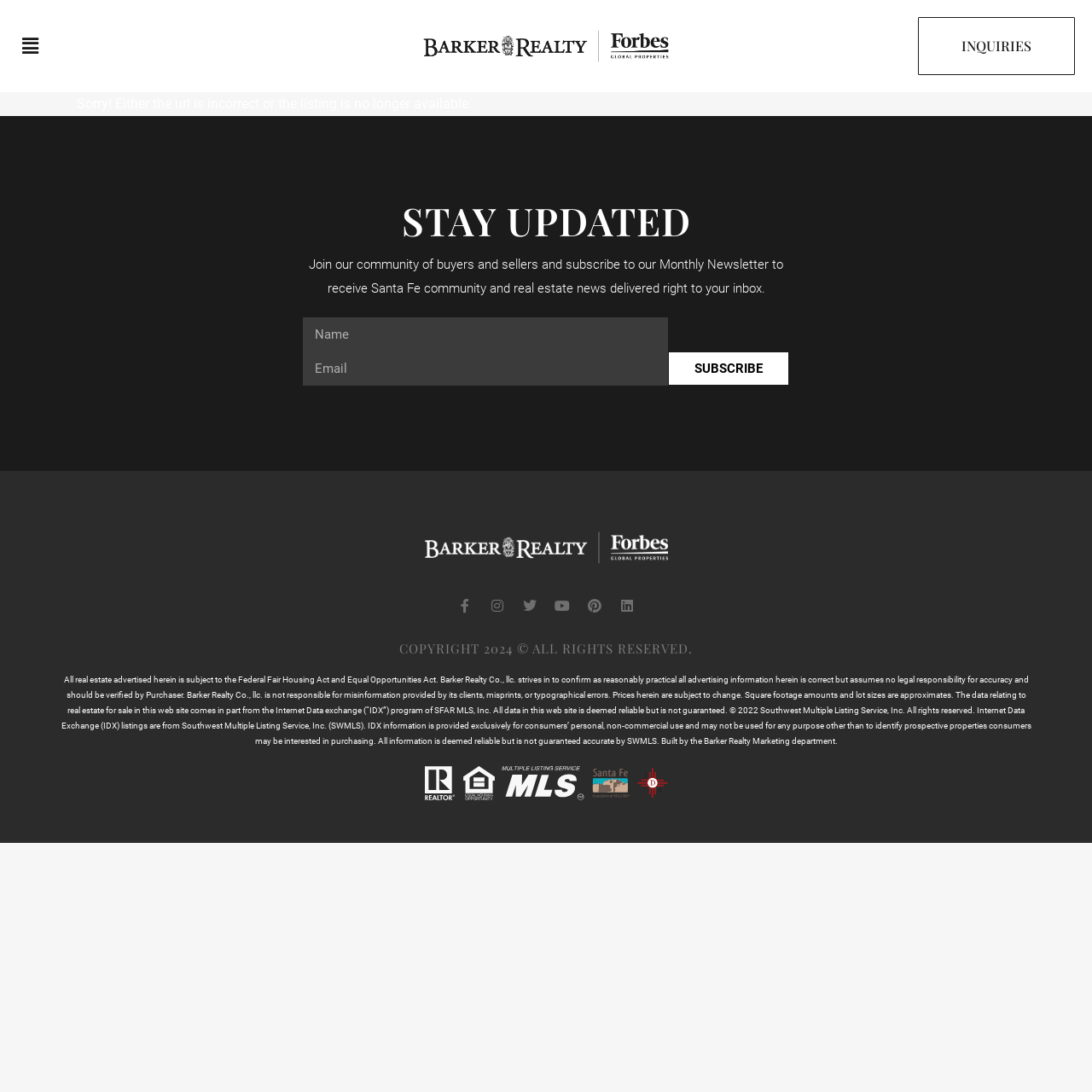Pinpoint the bounding box coordinates of the clickable element needed to complete the instruction: "Toggle the menu". The coordinates should be provided as four float numbers between 0 and 1: [left, top, right, bottom].

[0.016, 0.029, 0.039, 0.055]